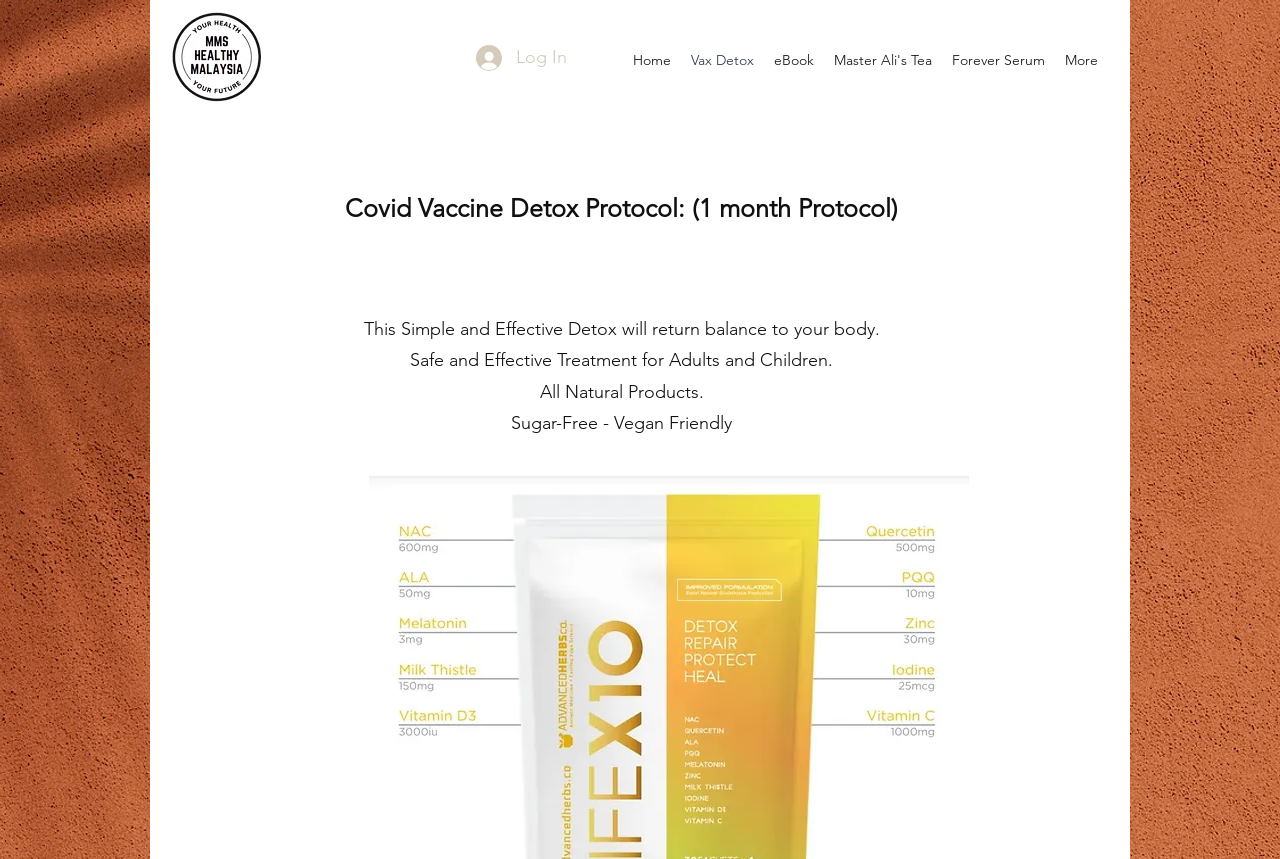Identify the bounding box for the UI element specified in this description: "DNV GL Public Information Policy". The coordinates must be four float numbers between 0 and 1, formatted as [left, top, right, bottom].

None